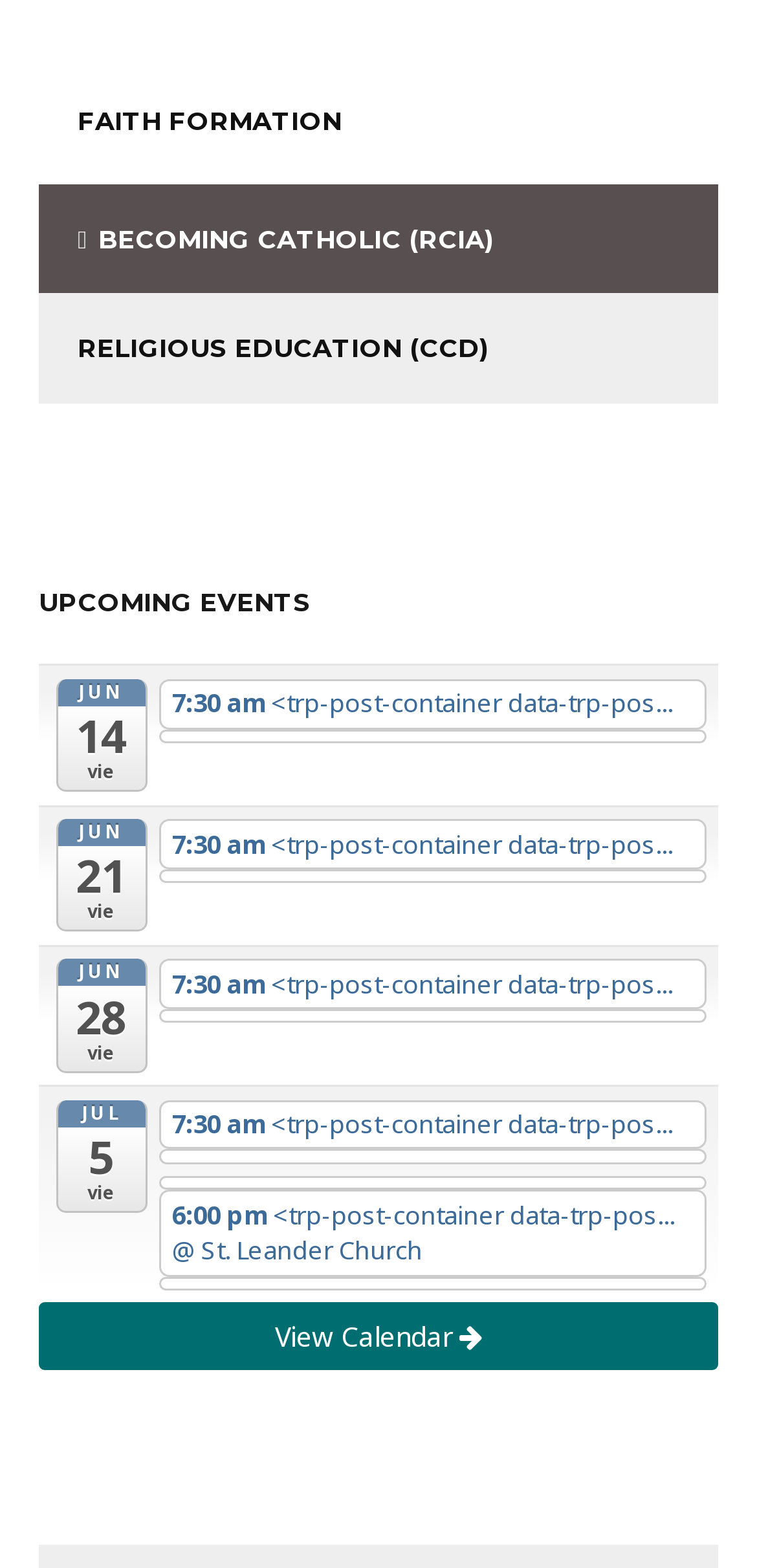Please specify the bounding box coordinates of the clickable region necessary for completing the following instruction: "View Calendar". The coordinates must consist of four float numbers between 0 and 1, i.e., [left, top, right, bottom].

[0.051, 0.831, 0.949, 0.874]